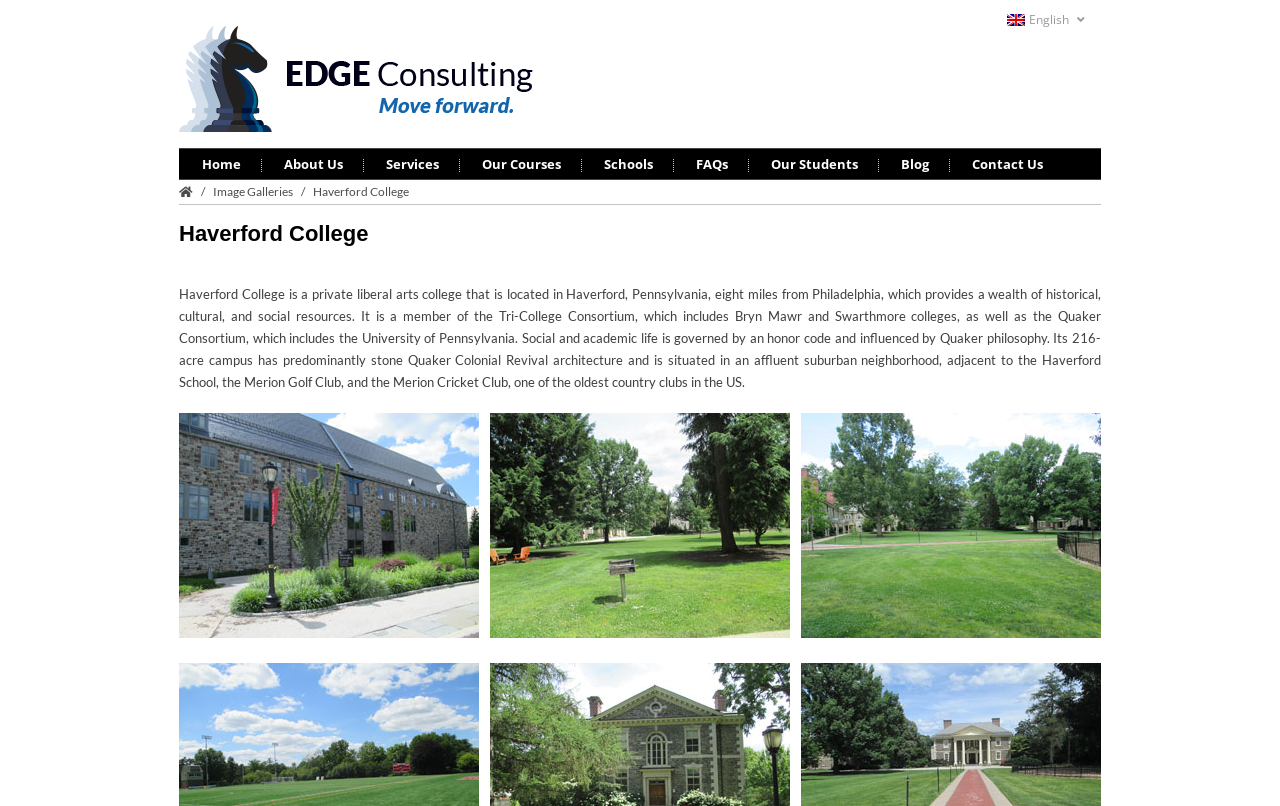Using the details from the image, please elaborate on the following question: What type of college is Haverford College?

I determined this by reading the text description of Haverford College, which states that it is a 'private liberal arts college that is located in Haverford, Pennsylvania'.